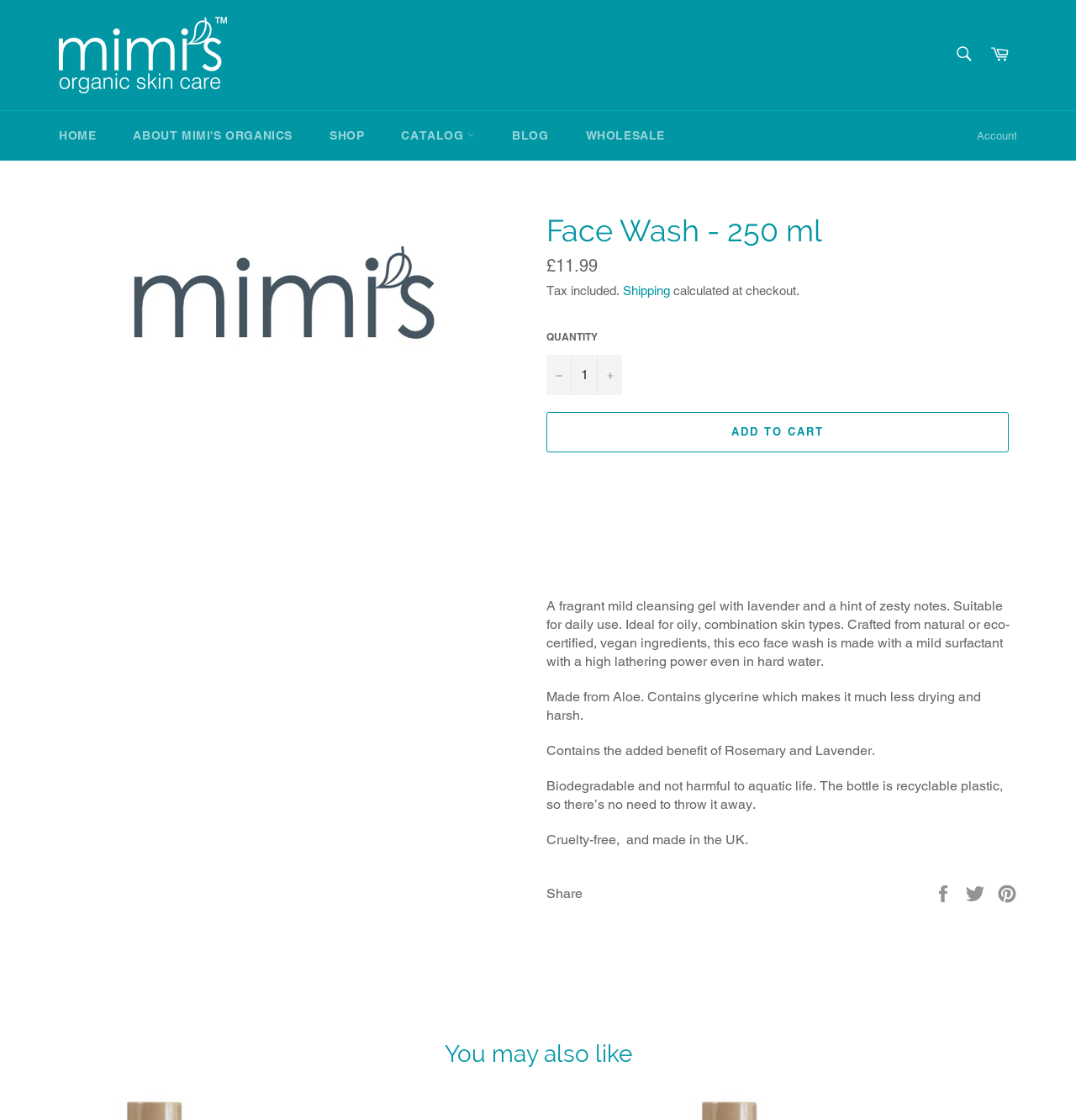Identify the bounding box coordinates of the element to click to follow this instruction: 'Add to cart'. Ensure the coordinates are four float values between 0 and 1, provided as [left, top, right, bottom].

[0.508, 0.368, 0.938, 0.404]